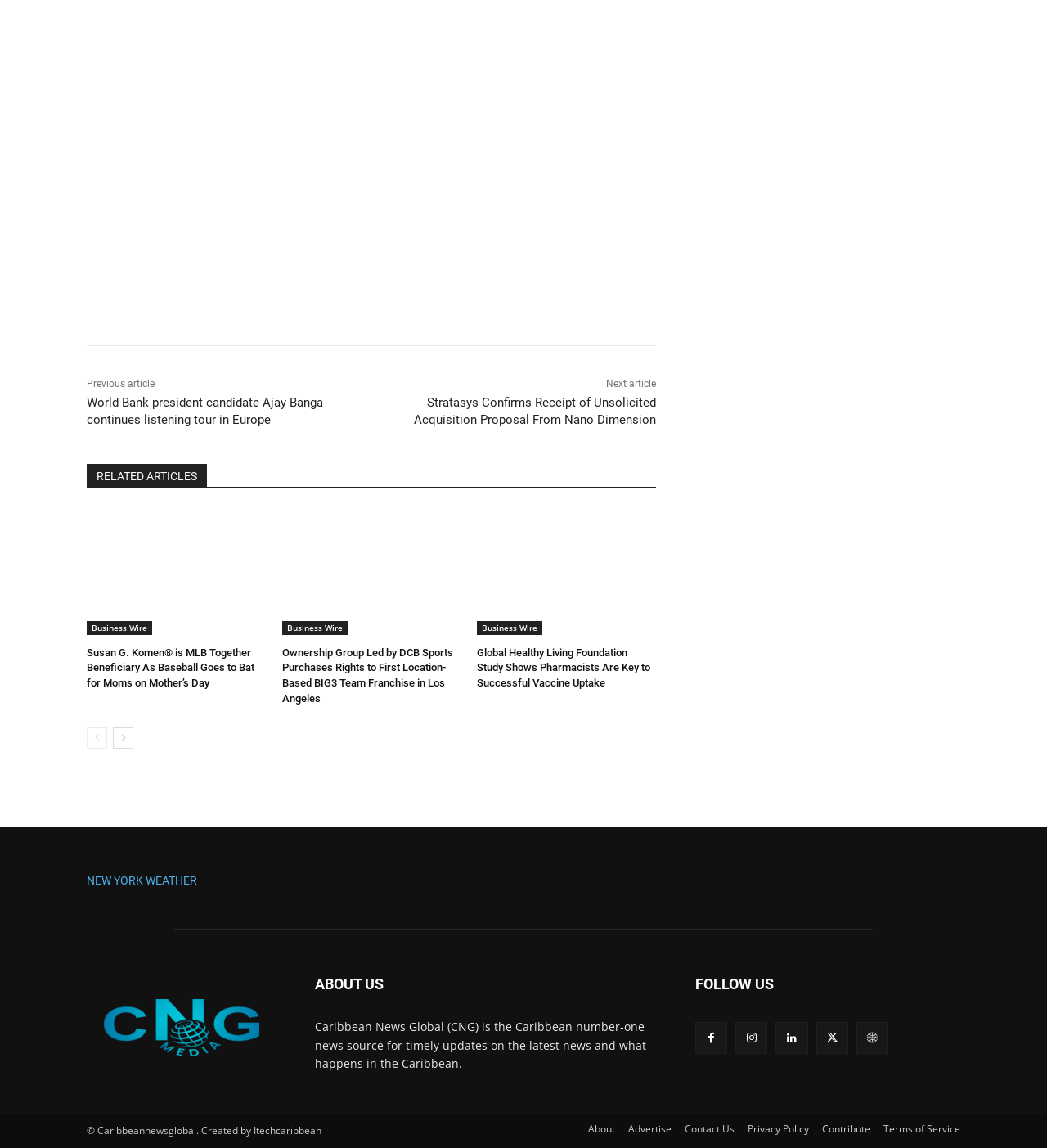Determine the bounding box coordinates of the element's region needed to click to follow the instruction: "Read the blog post about King Princess". Provide these coordinates as four float numbers between 0 and 1, formatted as [left, top, right, bottom].

None